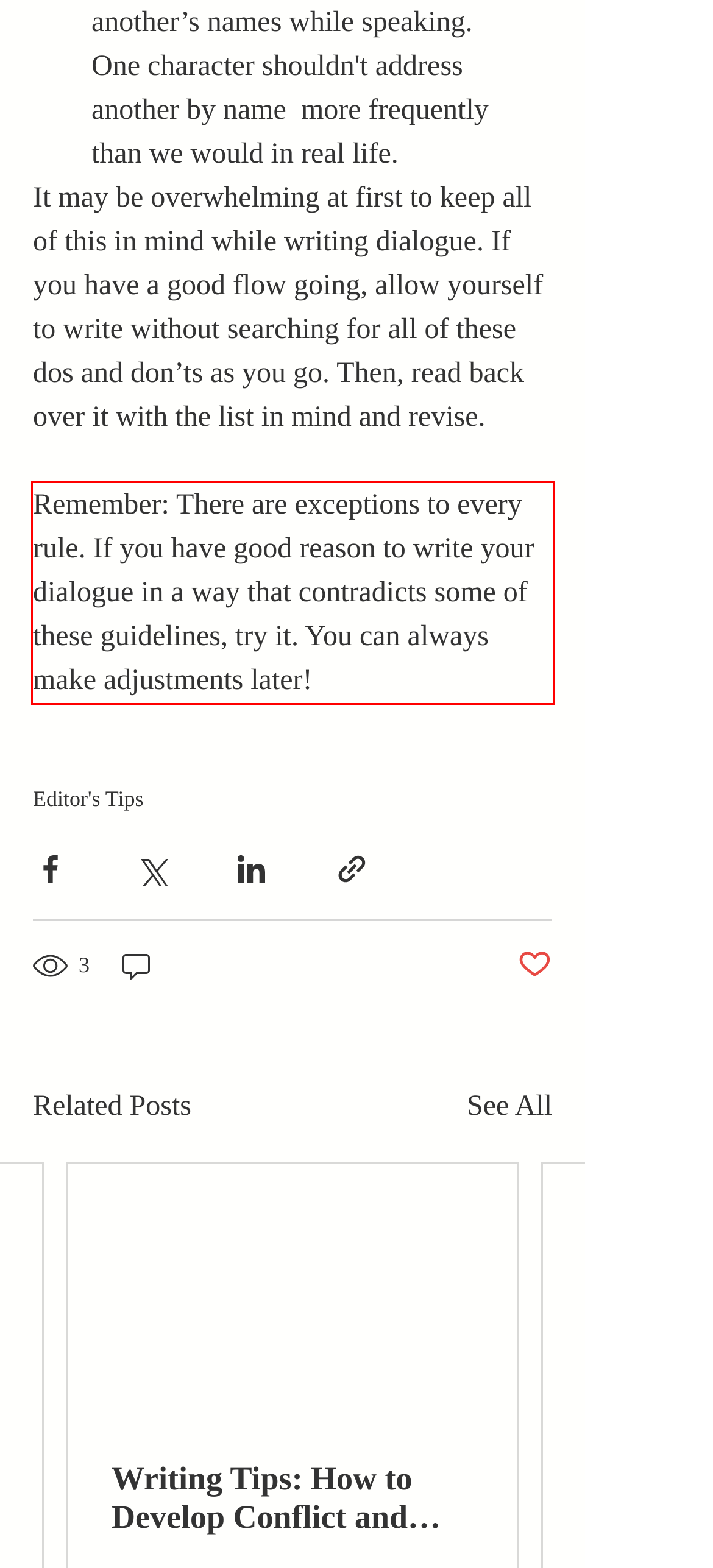You have a screenshot of a webpage with a red bounding box. Identify and extract the text content located inside the red bounding box.

Remember: There are exceptions to every rule. If you have good reason to write your dialogue in a way that contradicts some of these guidelines, try it. You can always make adjustments later!